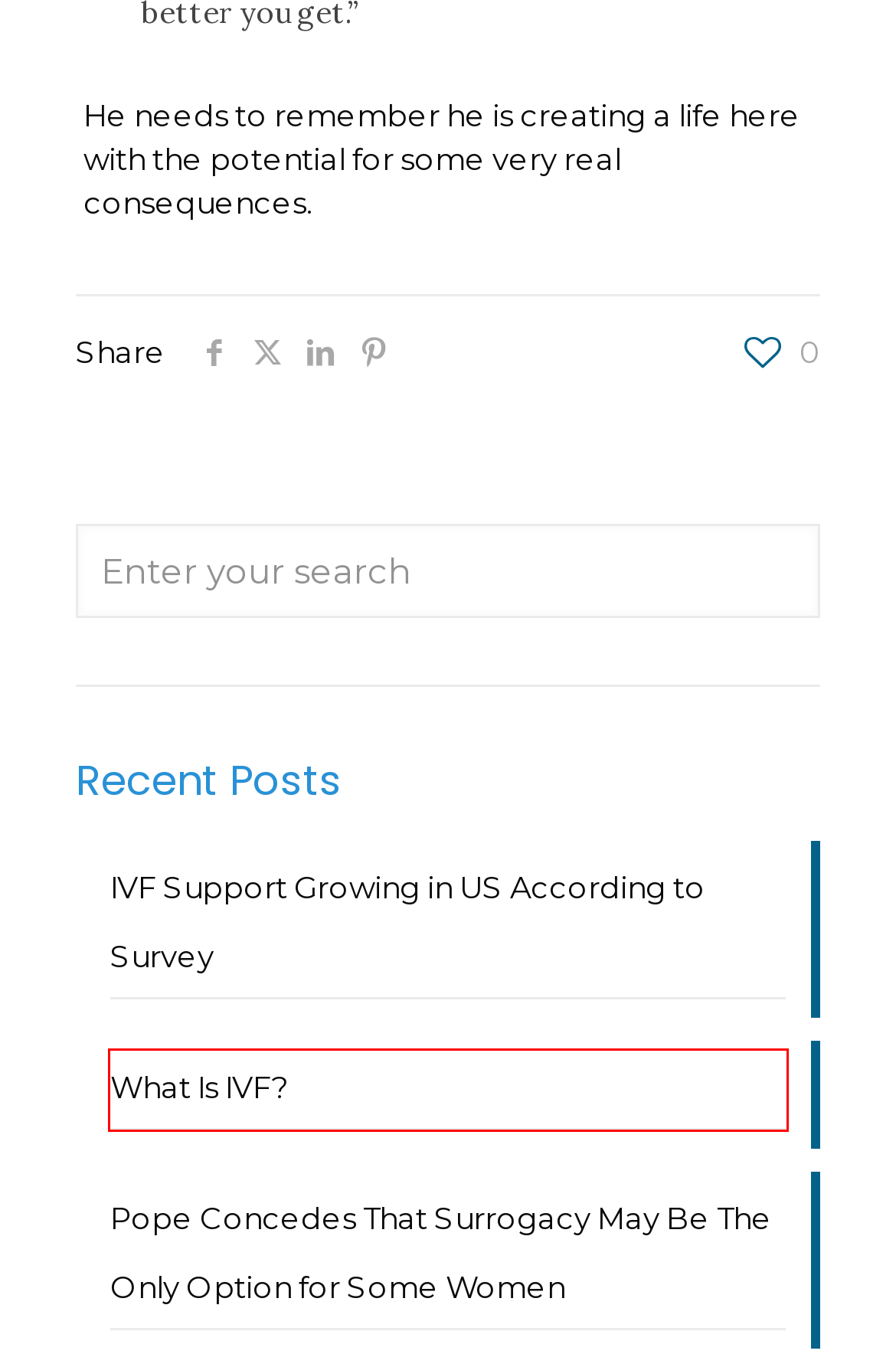You see a screenshot of a webpage with a red bounding box surrounding an element. Pick the webpage description that most accurately represents the new webpage after interacting with the element in the red bounding box. The options are:
A. Carli Lloyd Opens Up About Her Infertility Journey | The Surrogacy Law Center
B. The Surrogacy Law Center | Surrogacy Law - Carlsbad, CA
C. Privacy Policy | The Surrogacy Law Center
D. Details on a Texas Embryo Battle | The Surrogacy Law Center
E. IVF Support Growing in US According to Survey | The Surrogacy Law Center
F. What Is IVF? | The Surrogacy Law Center
G. Pope Concedes That Surrogacy May Be The Only Option for Some Women | The Surrogacy Law Center
H. Blog | The Surrogacy Law Center

F